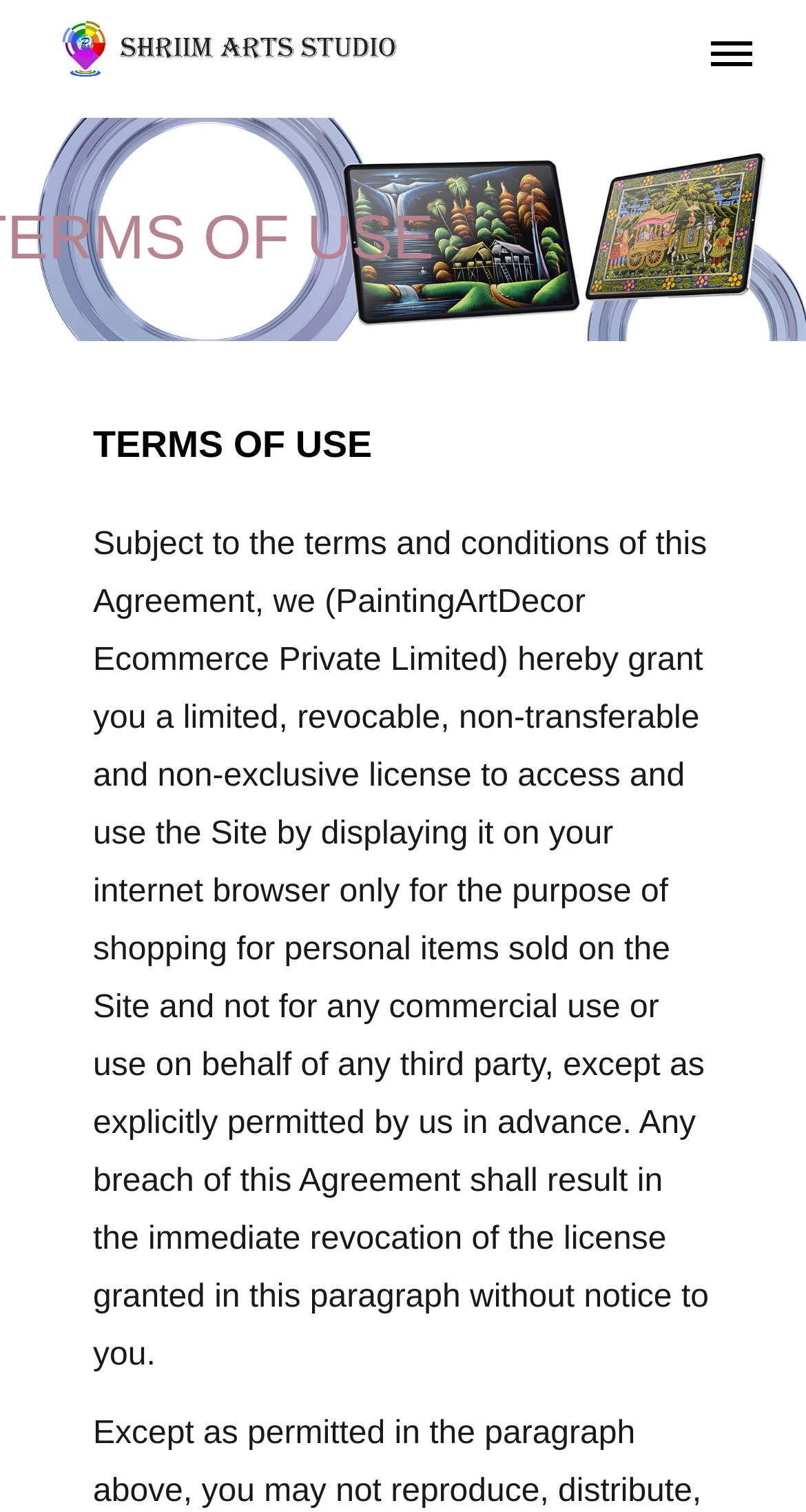Please specify the bounding box coordinates in the format (top-left x, top-left y, bottom-right x, bottom-right y), with all values as floating point numbers between 0 and 1. Identify the bounding box of the UI element described by: alt="logo headerx1" title="logo headerx1"

None